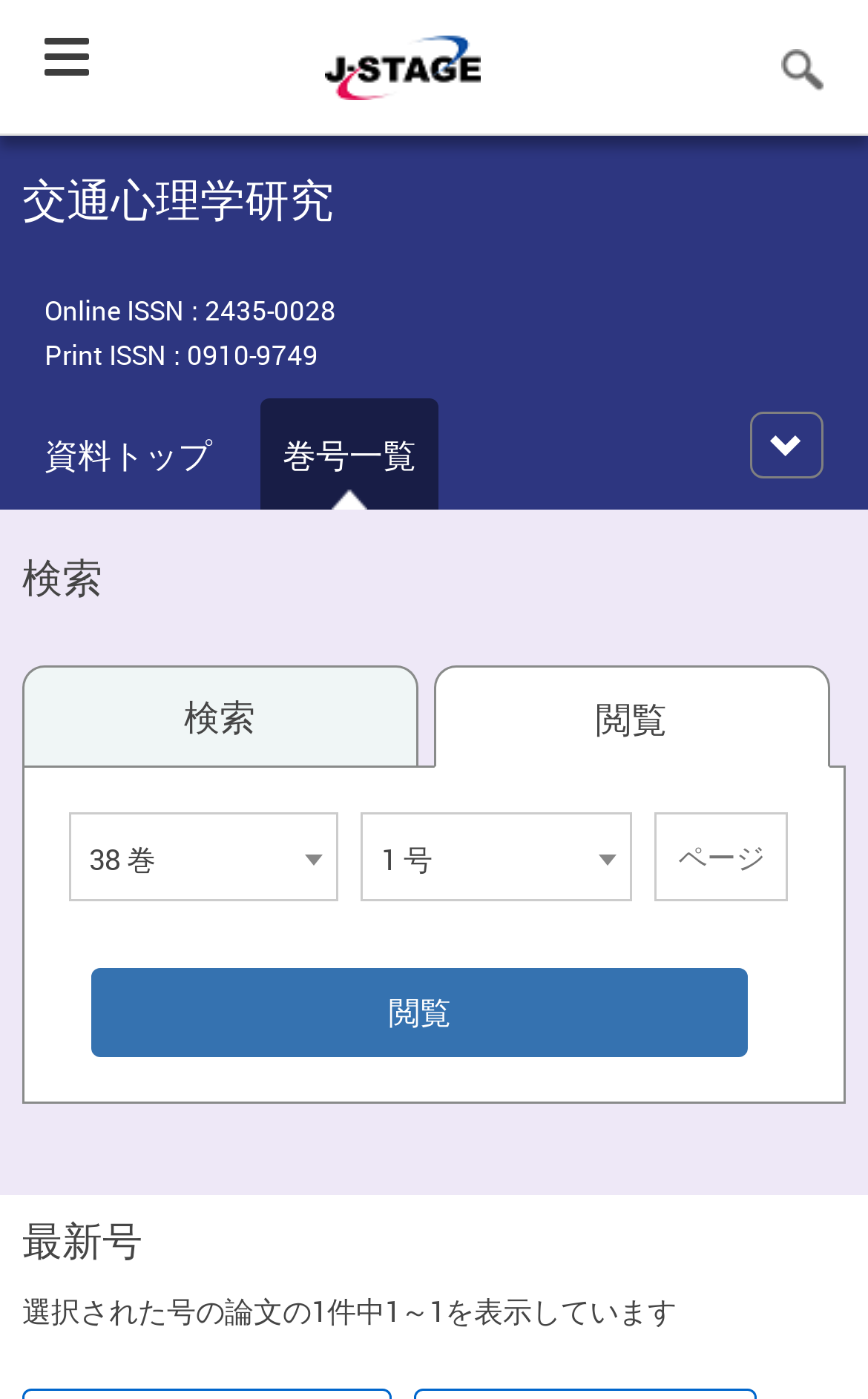Locate the bounding box coordinates of the area that needs to be clicked to fulfill the following instruction: "Toggle navigation". The coordinates should be in the format of four float numbers between 0 and 1, namely [left, top, right, bottom].

[0.026, 0.013, 0.128, 0.068]